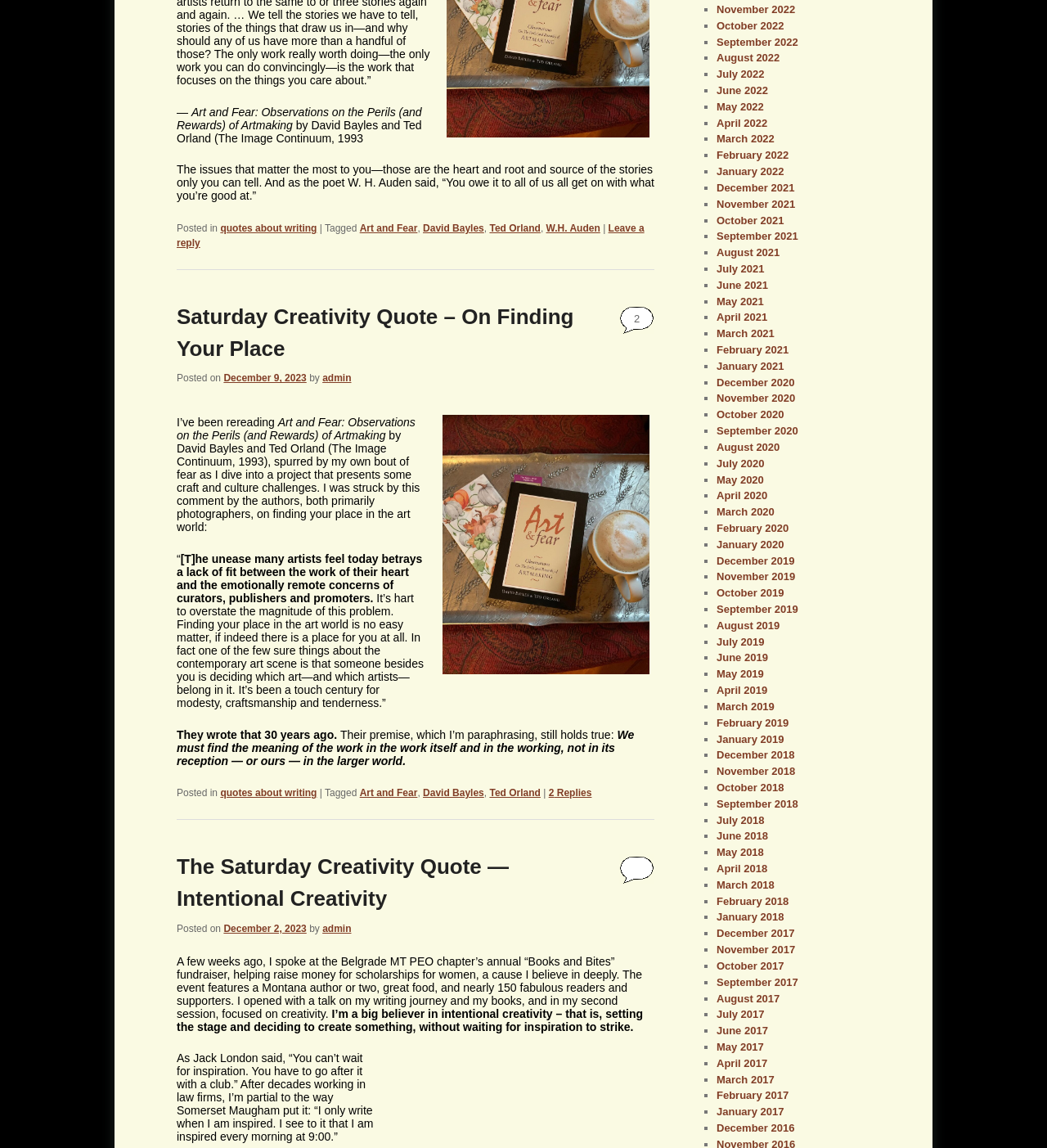Answer the question below in one word or phrase:
What is the title of the Saturday Creativity Quote?

On Finding Your Place